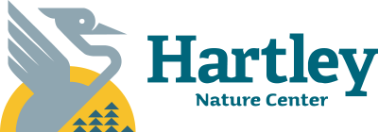Please answer the following question using a single word or phrase: 
What shape represents the sun in the logo?

Circular yellow shape